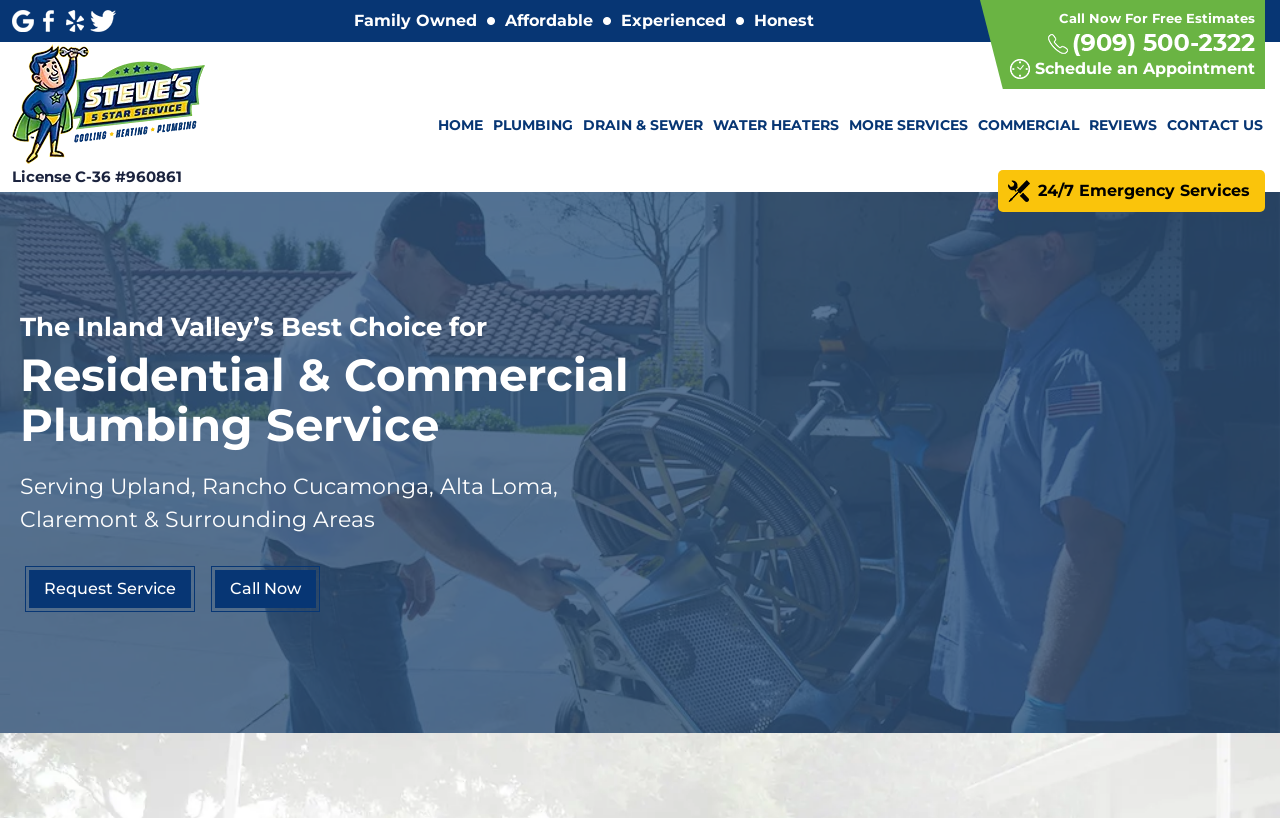What is the phone number for emergency services? Please answer the question using a single word or phrase based on the image.

Not mentioned